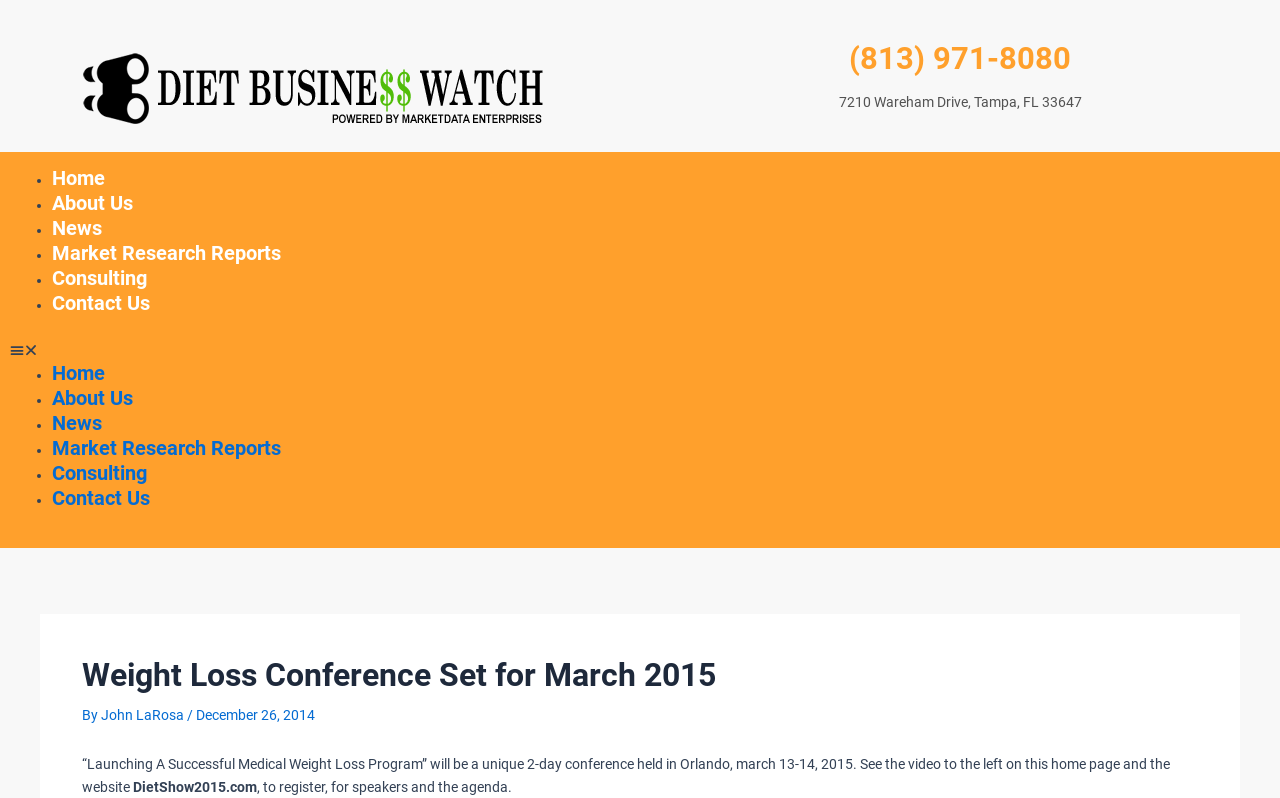Determine the bounding box coordinates of the clickable element necessary to fulfill the instruction: "Call the phone number". Provide the coordinates as four float numbers within the 0 to 1 range, i.e., [left, top, right, bottom].

[0.508, 0.048, 0.992, 0.099]